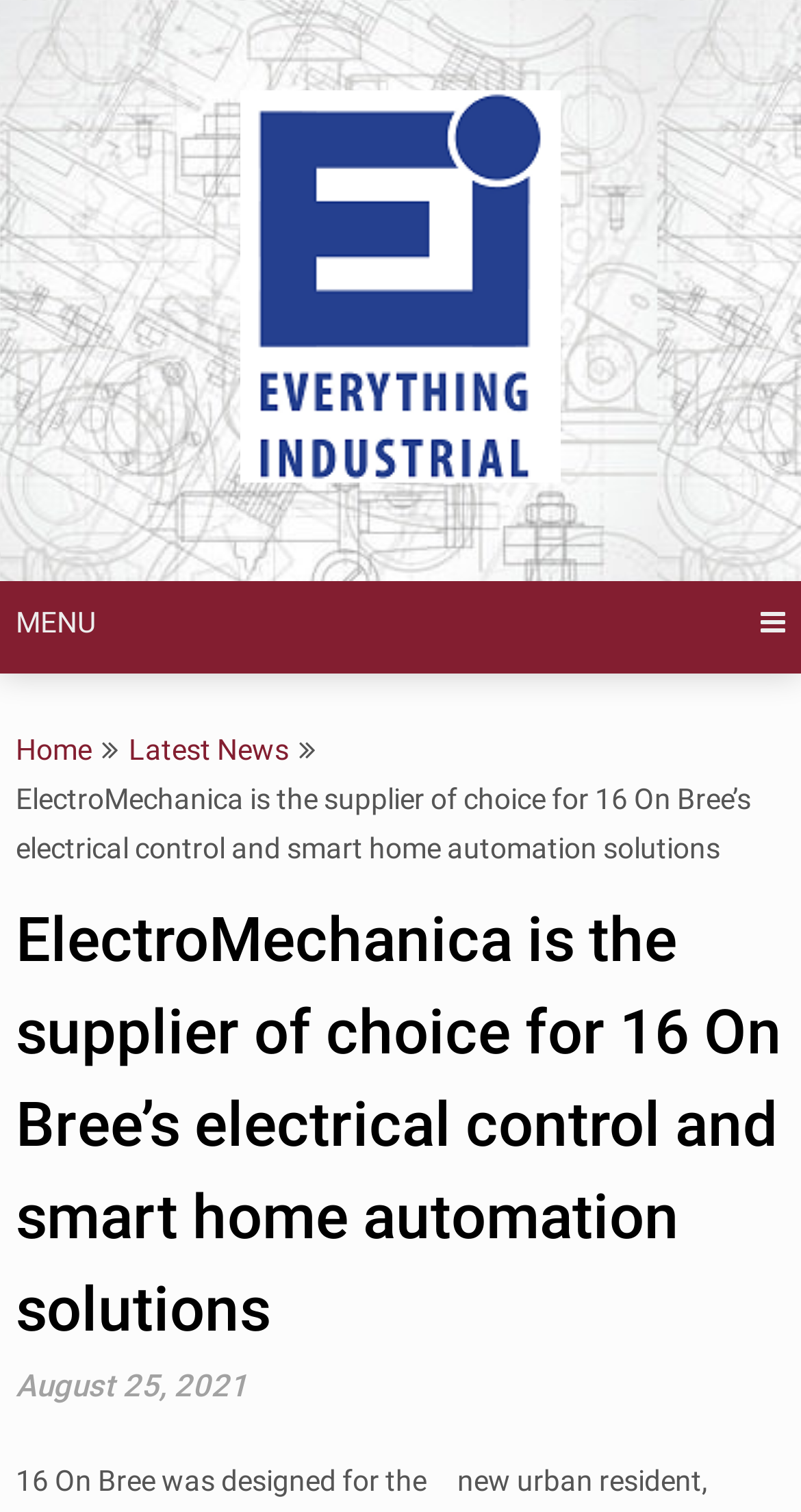Refer to the image and provide a thorough answer to this question:
What is the date mentioned on the webpage?

The date can be found in the static text element 'August 25, 2021' which is located below the heading 'ElectroMechanica is the supplier of choice for 16 On Bree’s electrical control and smart home automation solutions'.